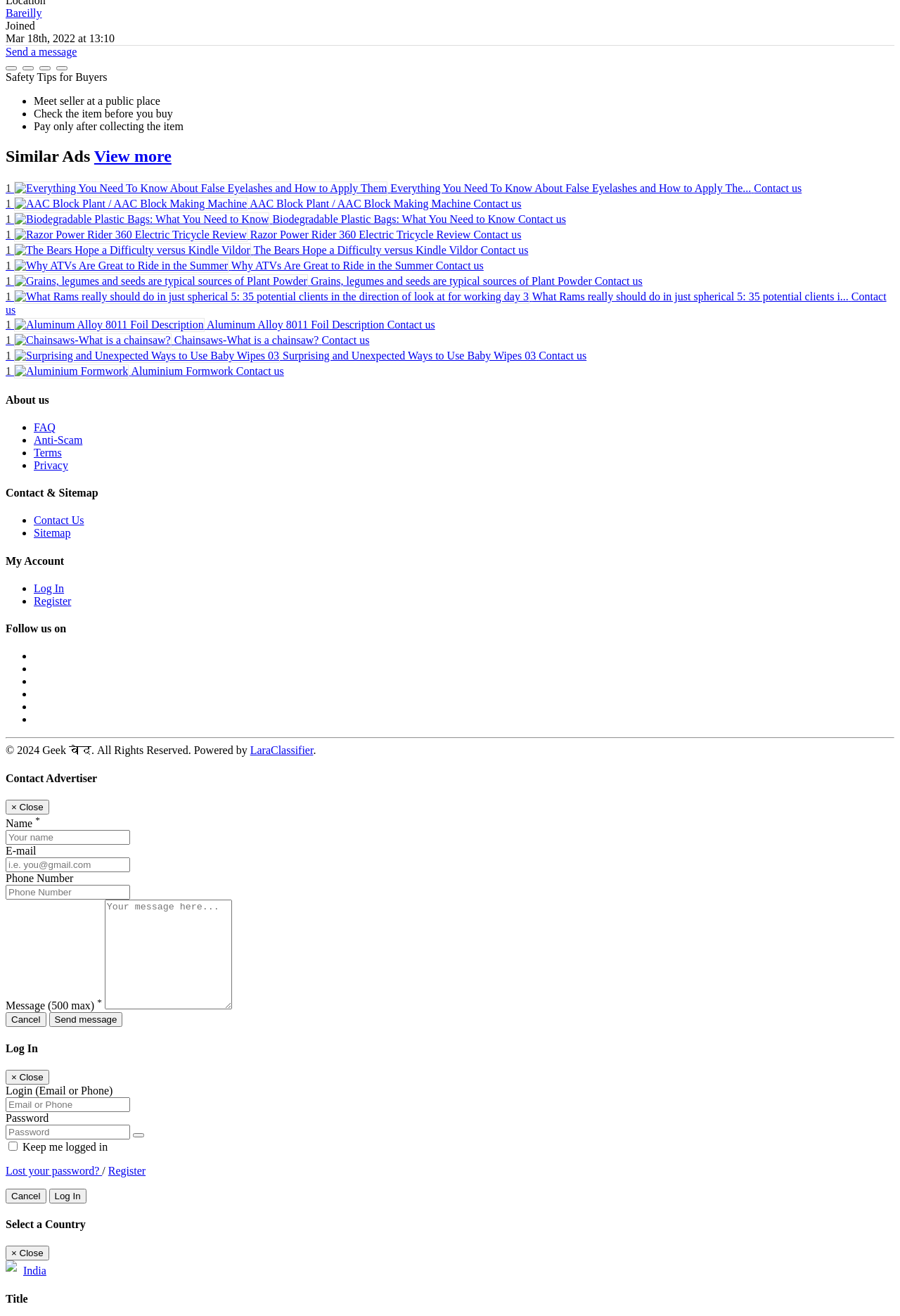Respond with a single word or short phrase to the following question: 
What is the name of the user who joined on Mar 18th, 2022?

Bareilly